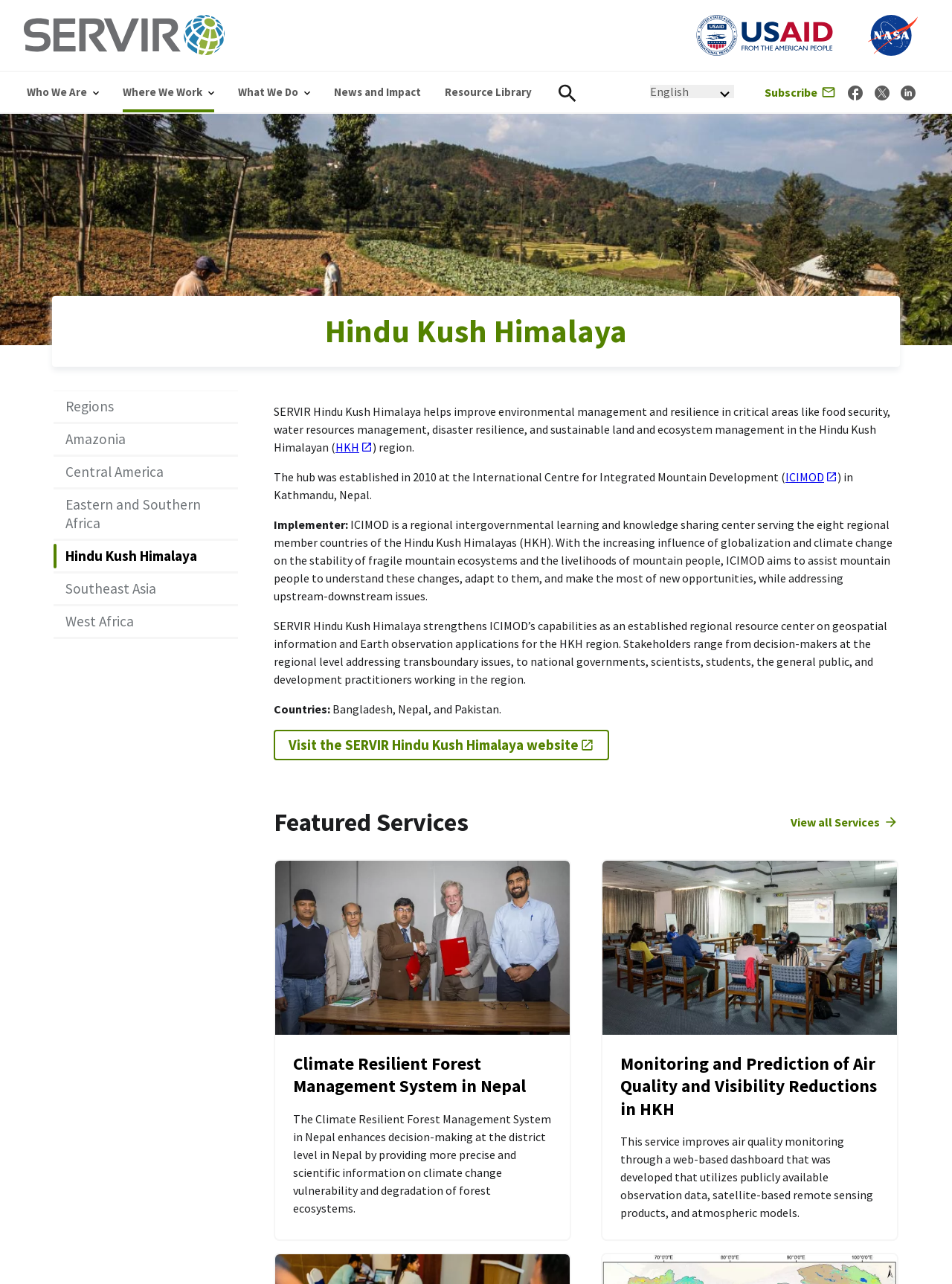Answer the question below with a single word or a brief phrase: 
What is the purpose of the Monitoring and Prediction of Air Quality and Visibility Reductions in HKH service?

Improves air quality monitoring